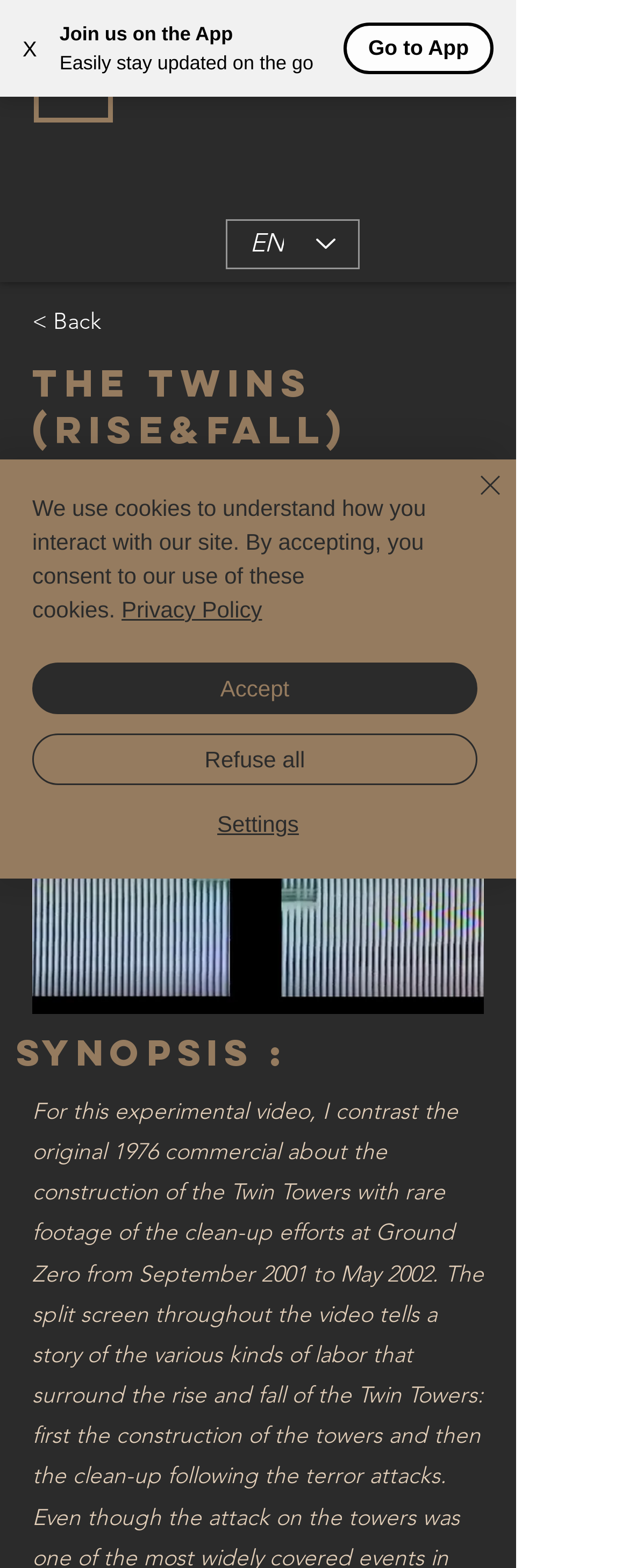Determine the bounding box coordinates of the element's region needed to click to follow the instruction: "Click the X button". Provide these coordinates as four float numbers between 0 and 1, formatted as [left, top, right, bottom].

[0.0, 0.009, 0.095, 0.053]